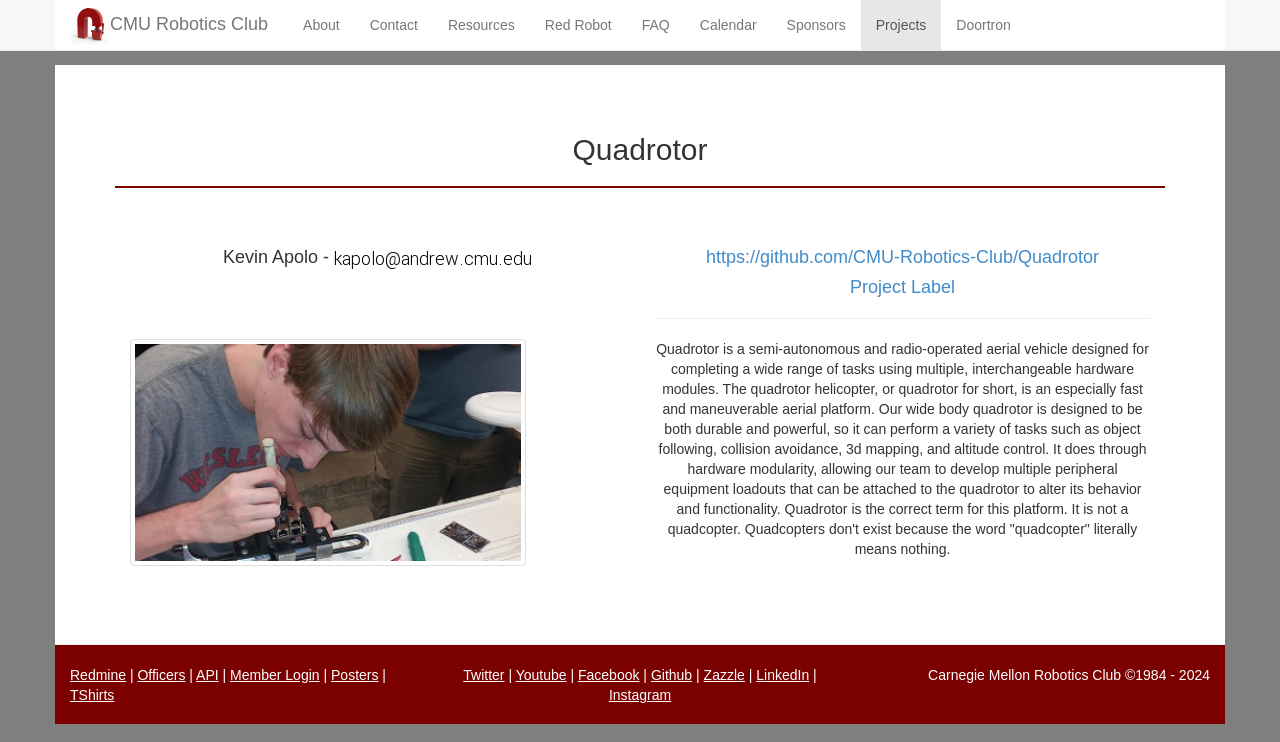Determine the bounding box coordinates of the element's region needed to click to follow the instruction: "Open the Github repository". Provide these coordinates as four float numbers between 0 and 1, formatted as [left, top, right, bottom].

[0.552, 0.333, 0.859, 0.36]